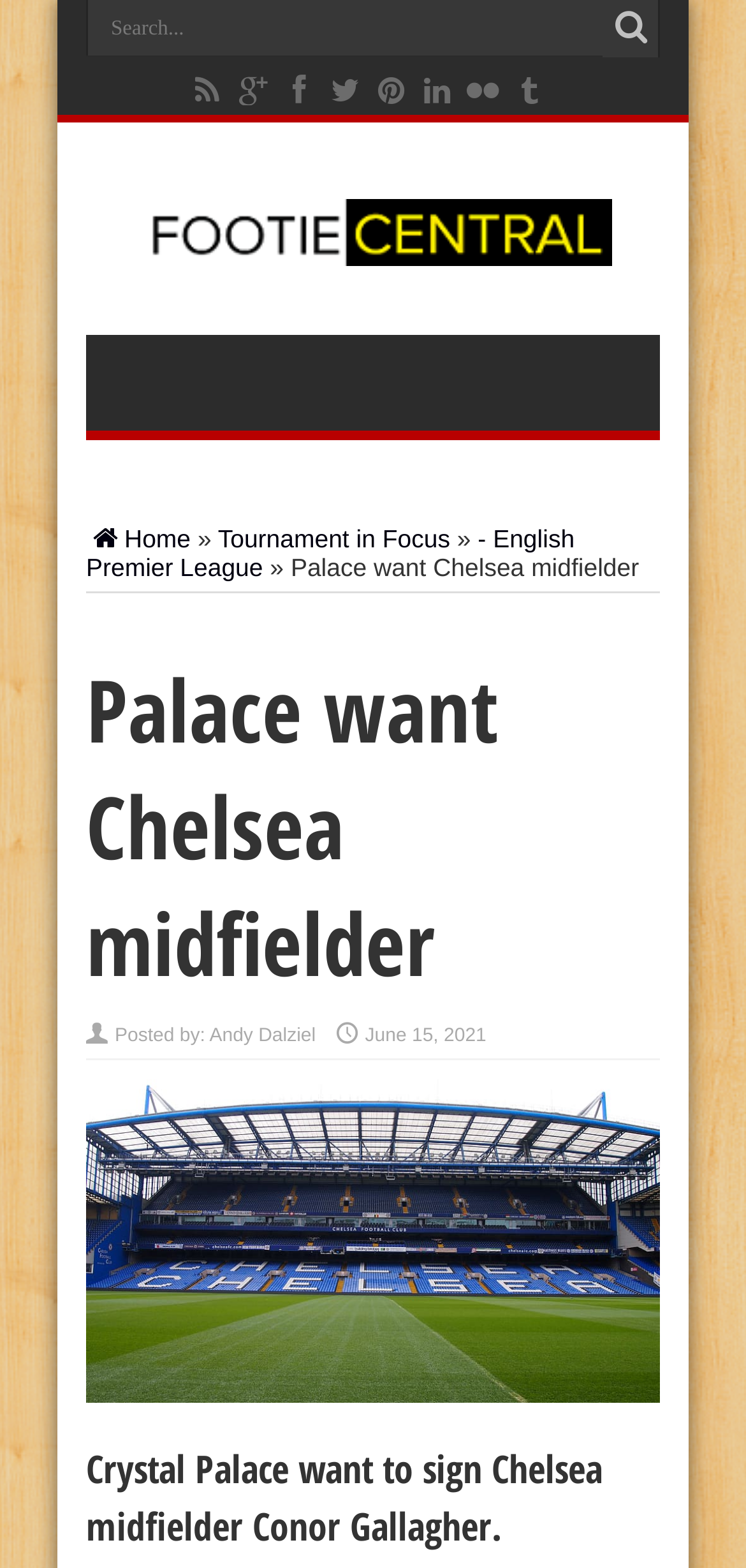What is the date of the latest article?
Please describe in detail the information shown in the image to answer the question.

The date of the latest article can be found in the static text element with the text 'June 15, 2021'.